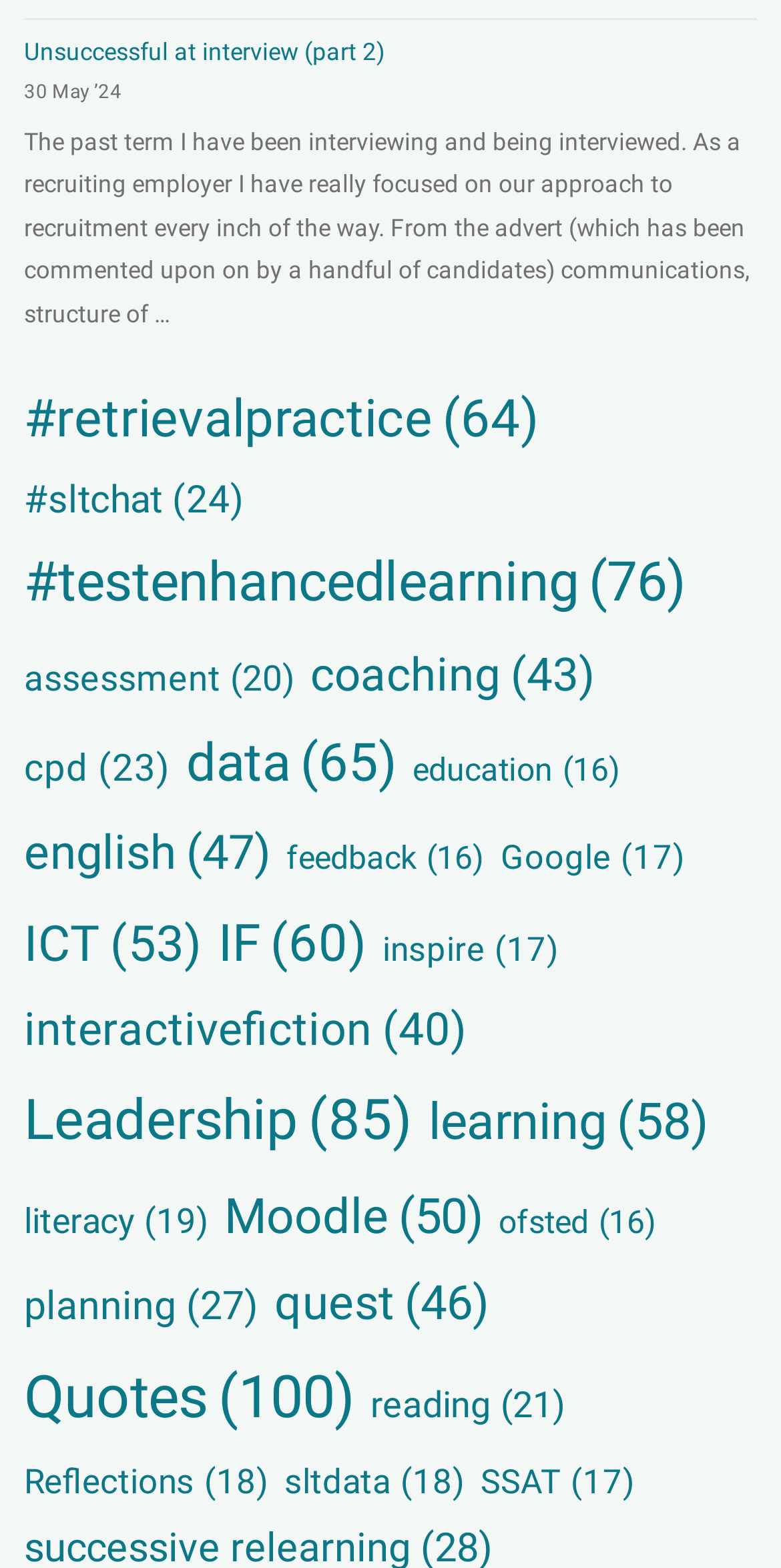Determine the bounding box coordinates for the region that must be clicked to execute the following instruction: "Check the quotes collection".

[0.031, 0.858, 0.454, 0.926]